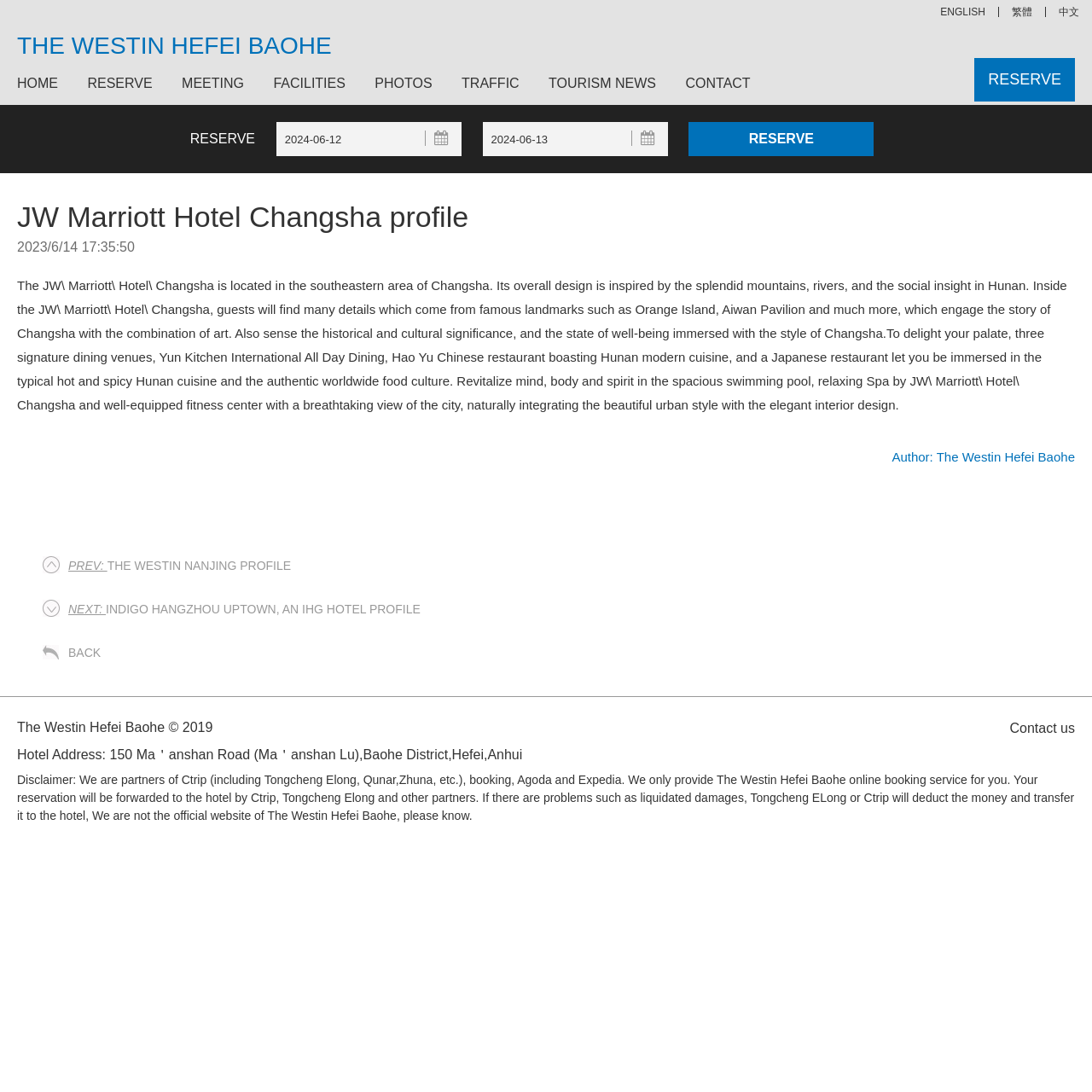What is the purpose of the 'Reserve' button?
Please utilize the information in the image to give a detailed response to the question.

I found the answer by looking at the button element with the text 'Reserve' and the surrounding elements, including the textboxes for 'Check in' and 'Check out' dates. This suggests that the 'Reserve' button is used to make a reservation at the hotel.